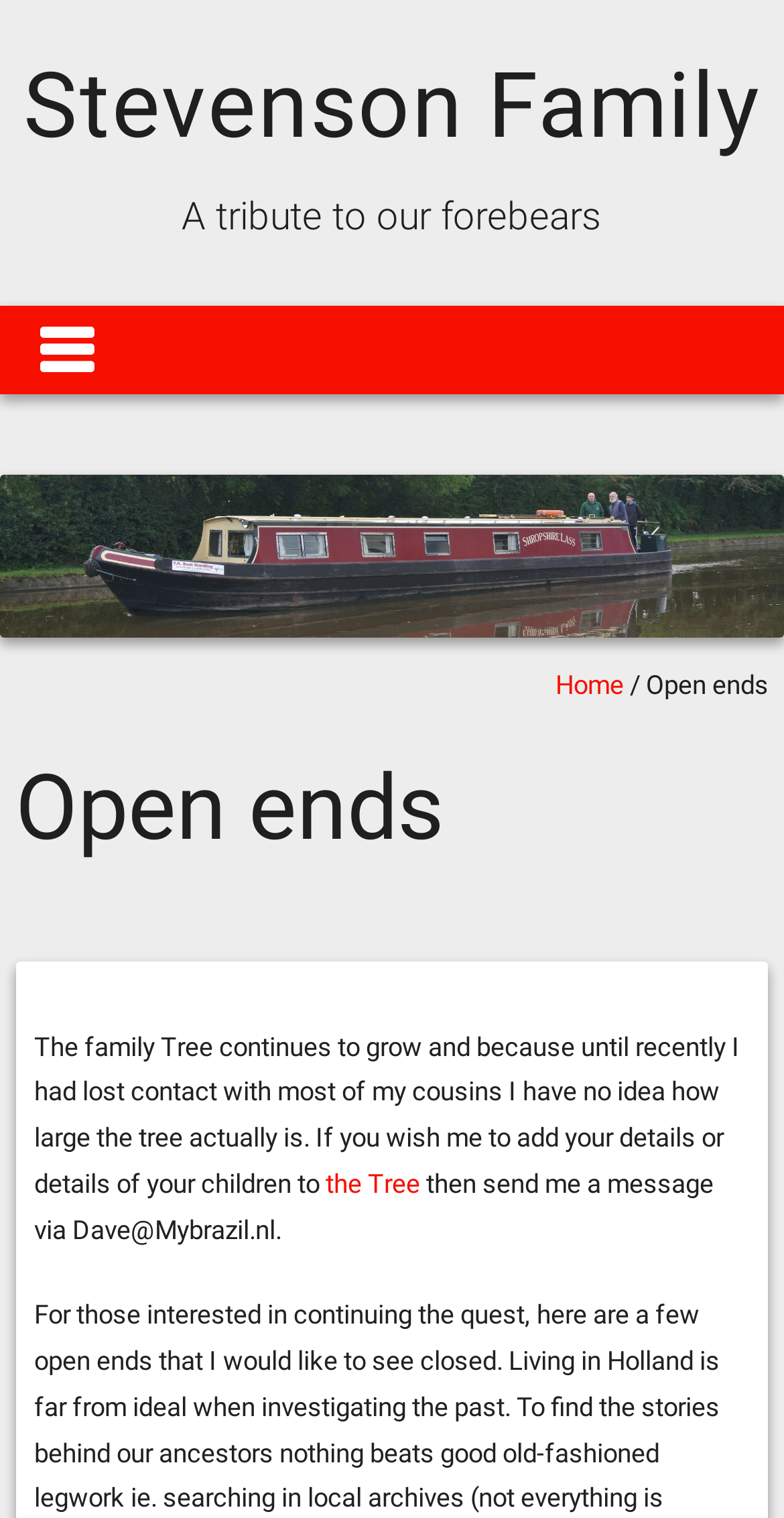Identify the bounding box coordinates for the UI element described as follows: "the Tree". Ensure the coordinates are four float numbers between 0 and 1, formatted as [left, top, right, bottom].

[0.416, 0.77, 0.536, 0.79]